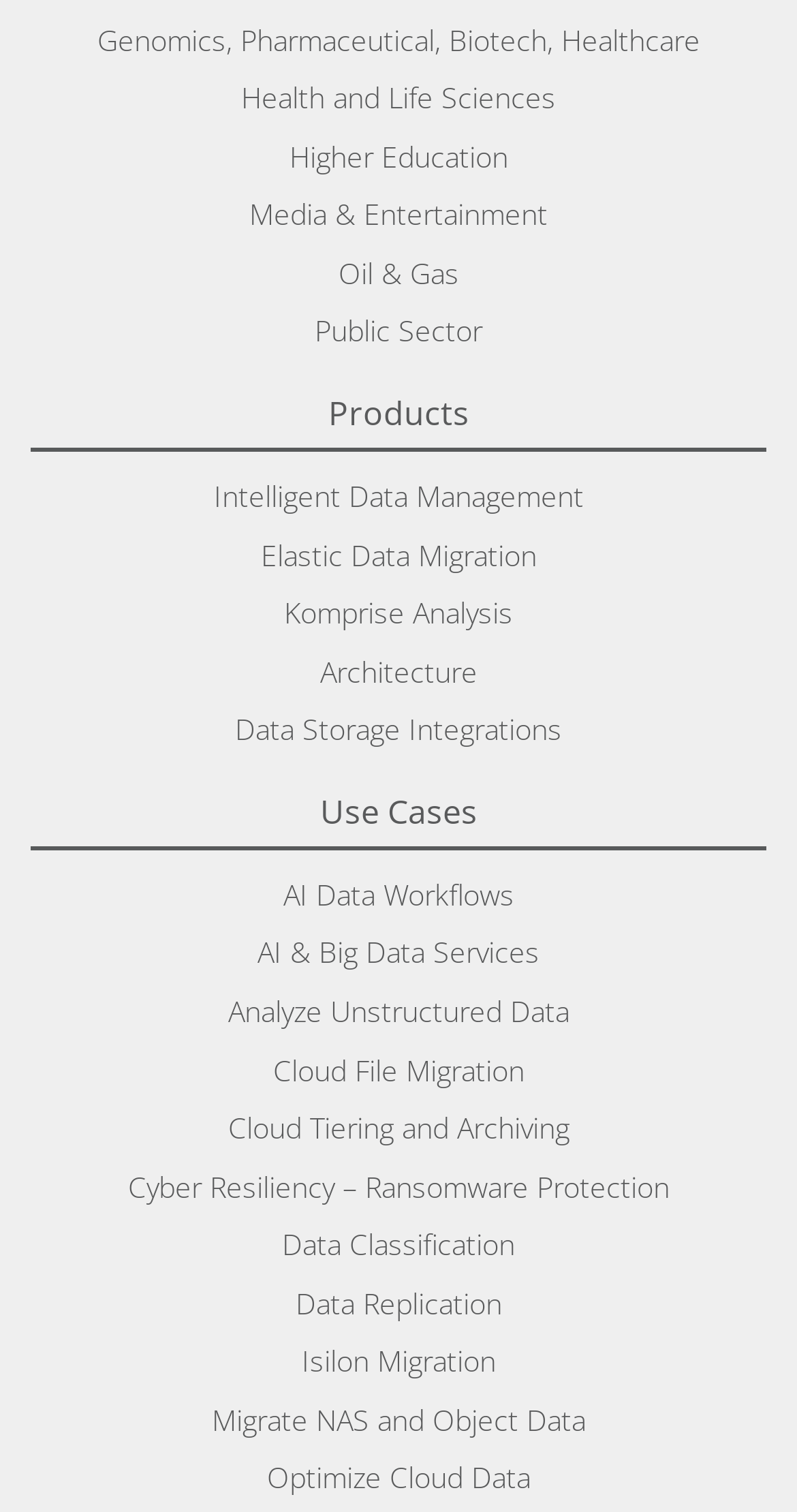Please identify the bounding box coordinates of the clickable region that I should interact with to perform the following instruction: "Click on Genomics, Pharmaceutical, Biotech, Healthcare". The coordinates should be expressed as four float numbers between 0 and 1, i.e., [left, top, right, bottom].

[0.122, 0.007, 0.878, 0.046]